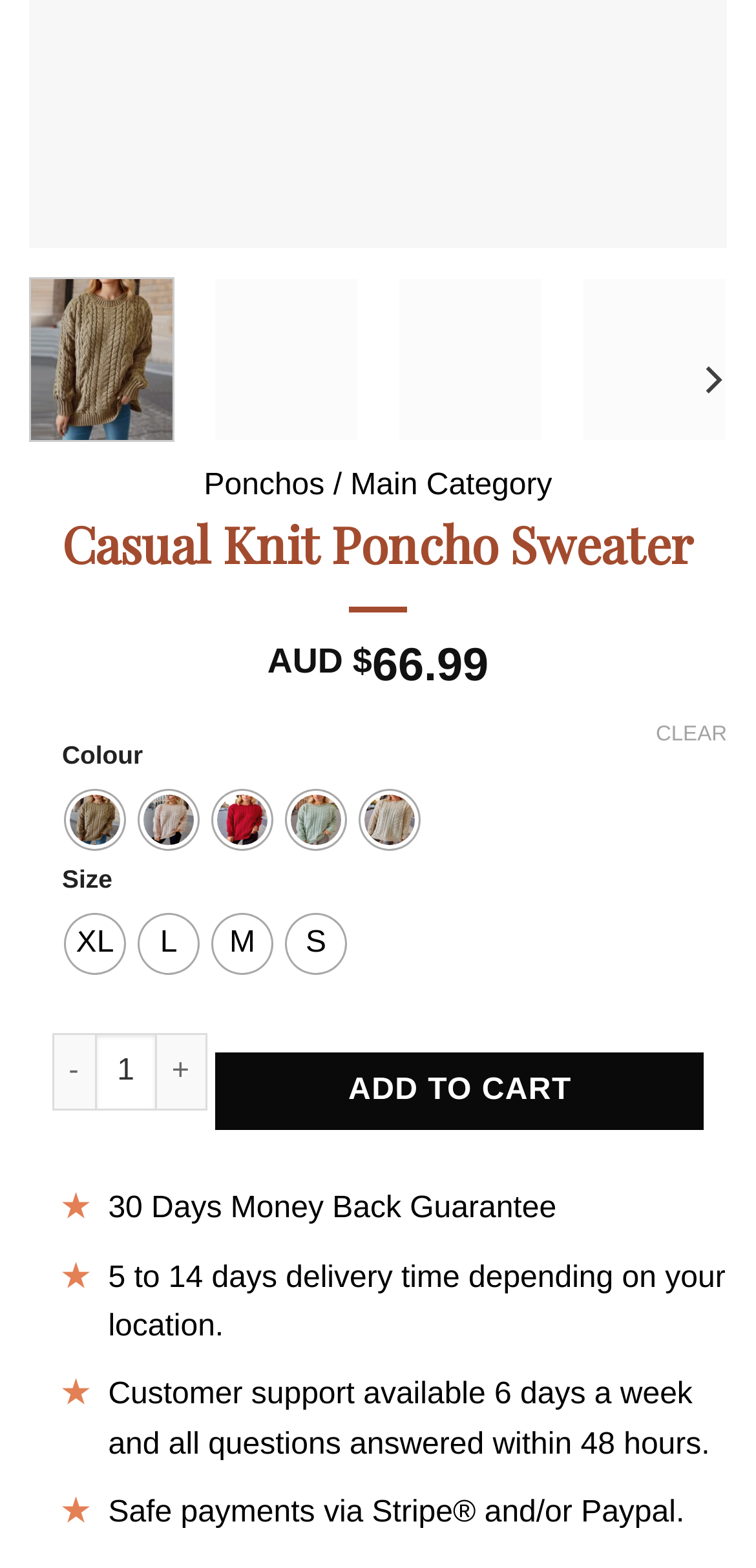Using the given element description, provide the bounding box coordinates (top-left x, top-left y, bottom-right x, bottom-right y) for the corresponding UI element in the screenshot: title="Light Blue"

[0.379, 0.504, 0.456, 0.541]